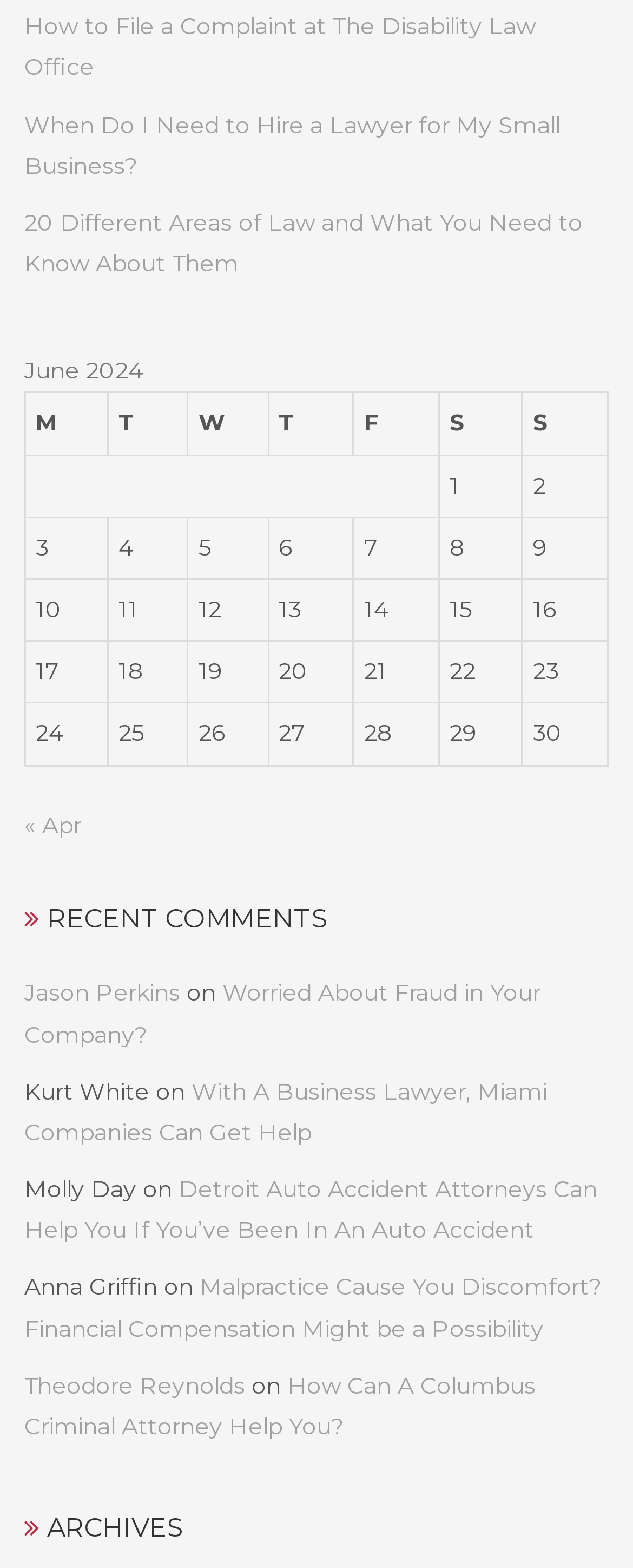What is the month displayed in the table?
Use the screenshot to answer the question with a single word or phrase.

June 2024